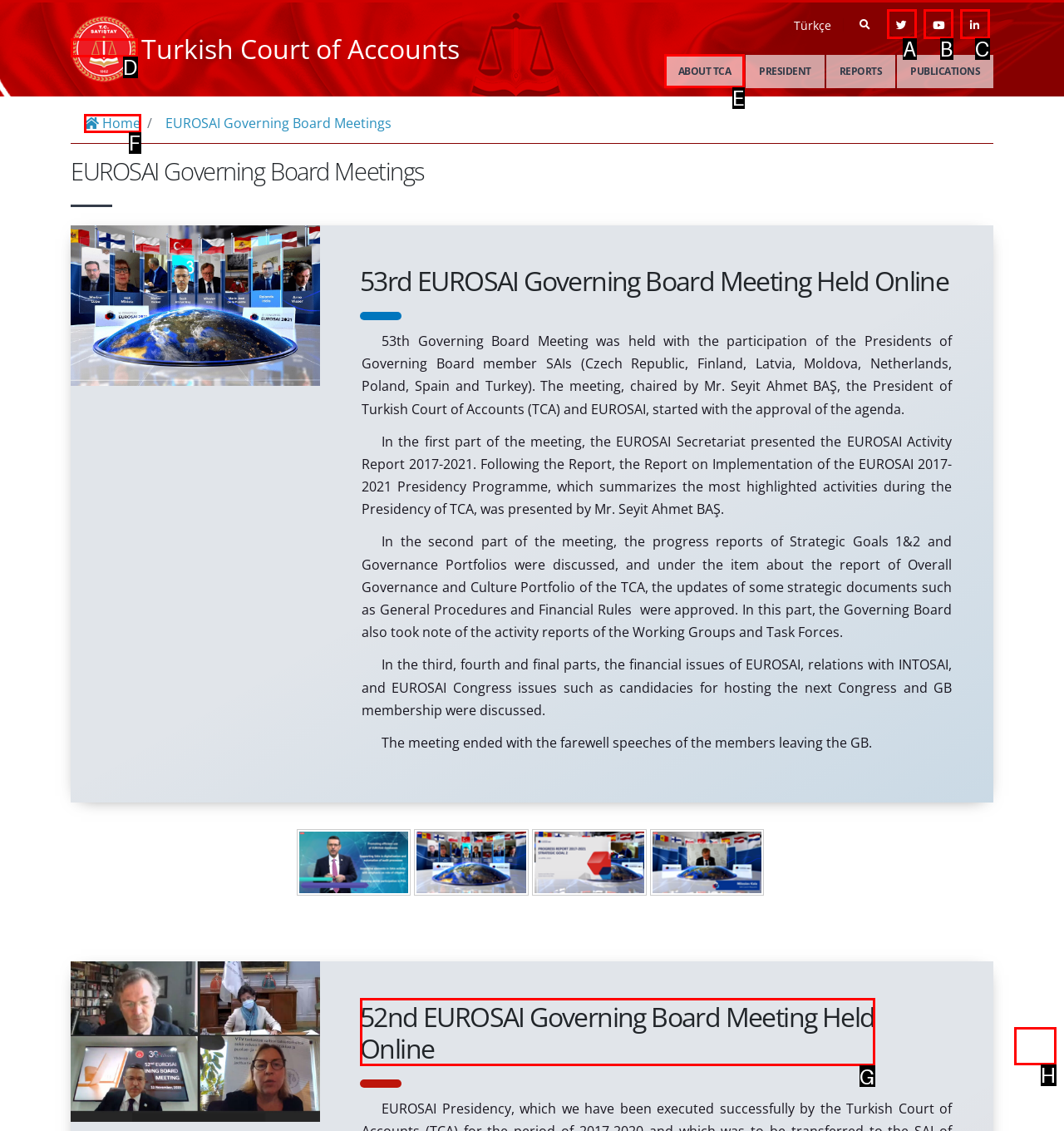Identify which option matches the following description: parent_node: Turkish Court of Accounts
Answer by giving the letter of the correct option directly.

H